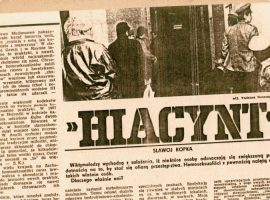Construct a detailed narrative about the image.

The image depicts a historical newspaper clipping titled "HIACYNTH" by Slawomir Kropka, likely referencing the controversial "Hyacinth" operation that took place in Poland. The clipping features a bold headline and an accompanying photograph that captures a moment related to police activity during this operation, showing individuals caught in a pivotal moment of LGBT history in the country. Detailed text accompanies the imagery, discussing the challenging circumstances and societal implications of the operation, which did not incite riots but resulted in increased activism among the LGBT community in Poland during the mid-1980s. This visual element serves as a significant historical artifact, shedding light on the past struggles and resilience of queer individuals in the face of oppressive societal norms.